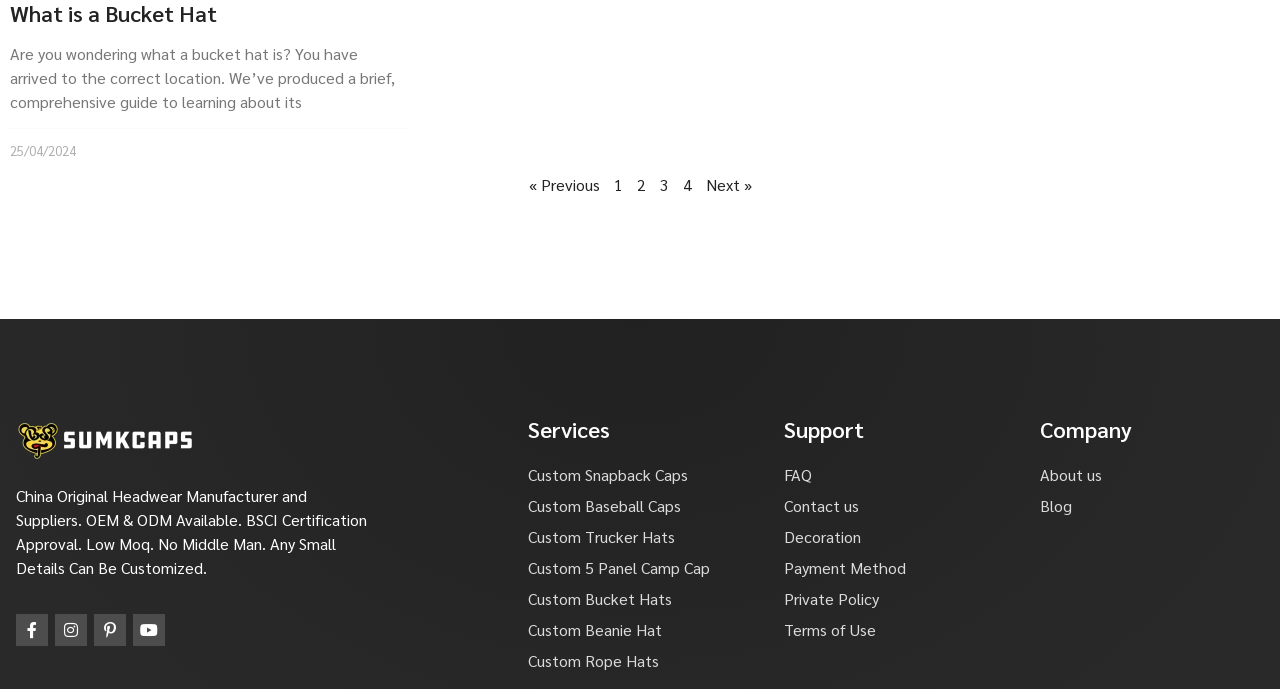Locate and provide the bounding box coordinates for the HTML element that matches this description: "Contact us".

[0.612, 0.717, 0.788, 0.752]